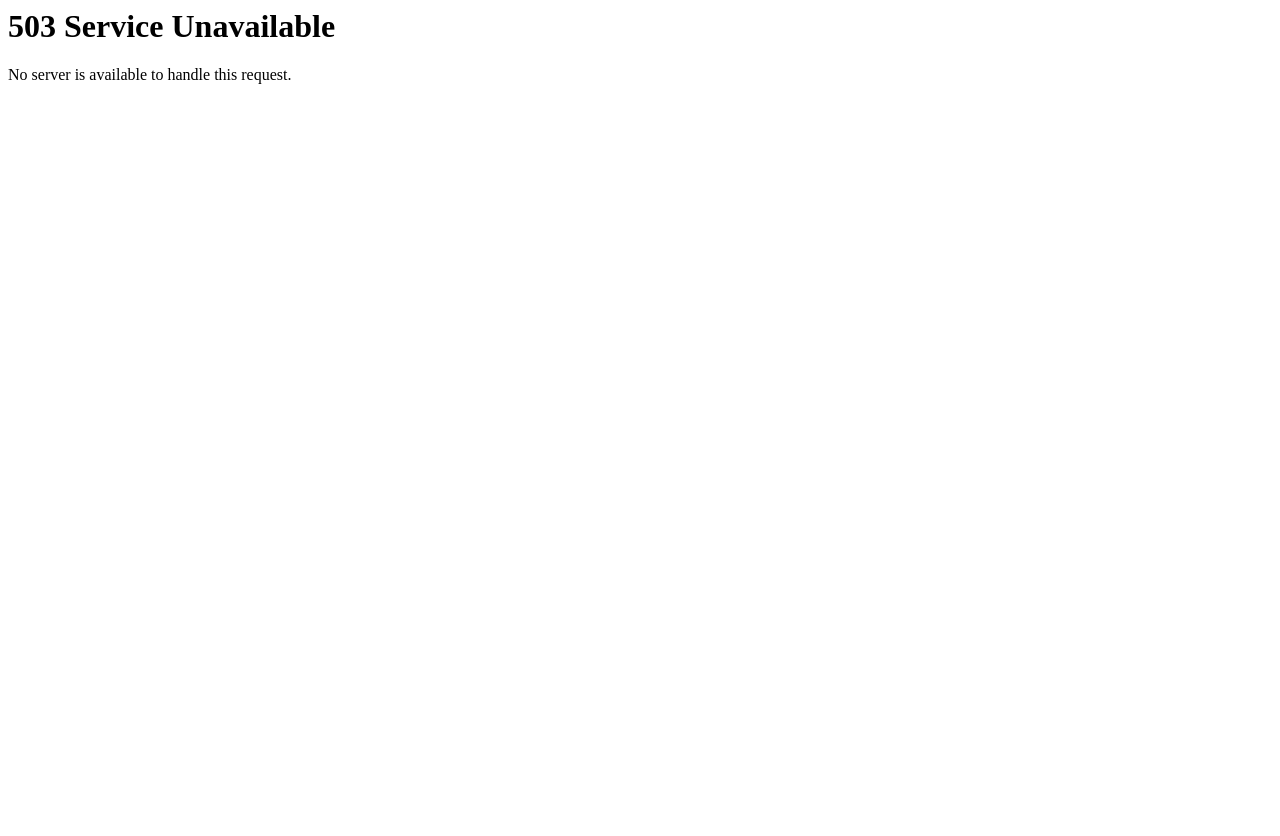Extract the top-level heading from the webpage and provide its text.

503 Service Unavailable